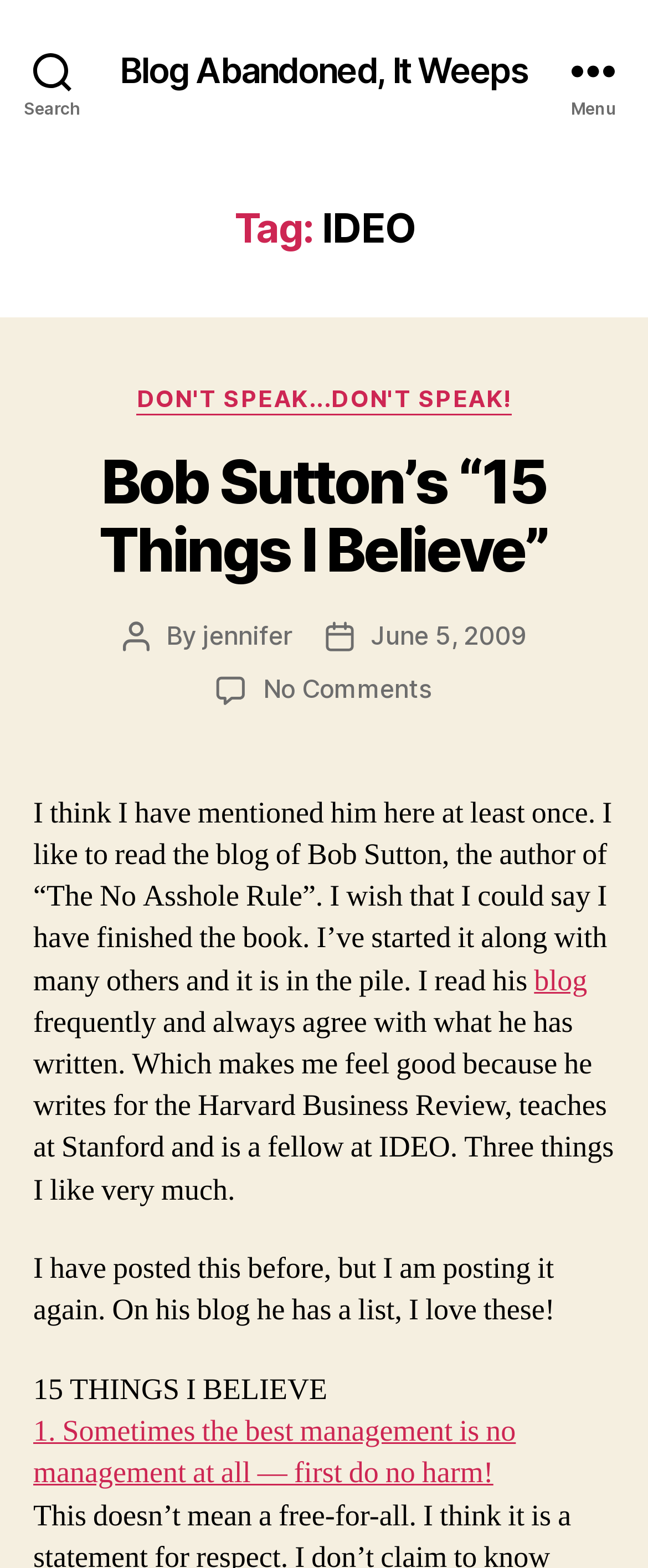Please identify the bounding box coordinates of the element's region that needs to be clicked to fulfill the following instruction: "Visit the author's page". The bounding box coordinates should consist of four float numbers between 0 and 1, i.e., [left, top, right, bottom].

[0.313, 0.395, 0.452, 0.415]